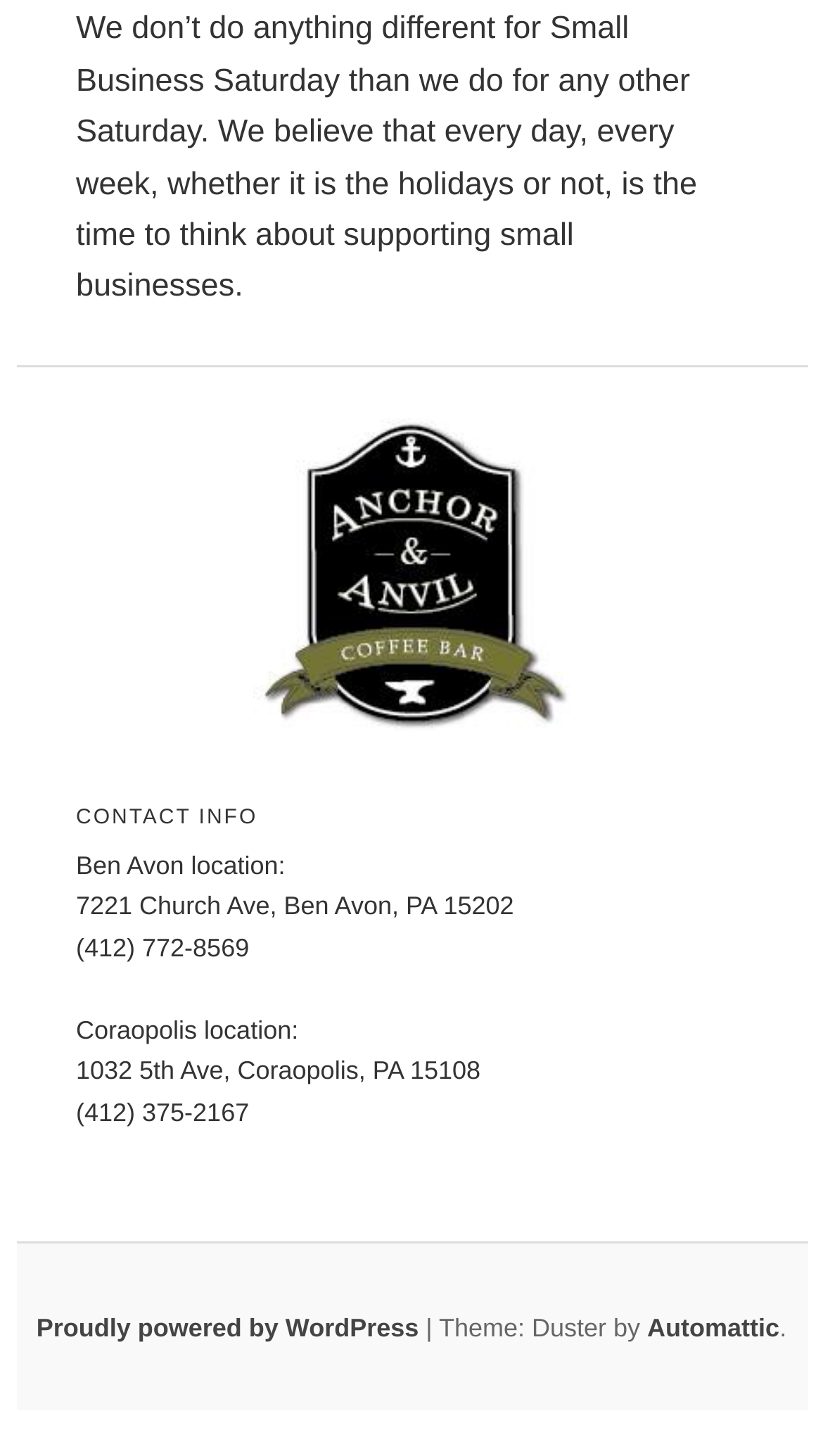Using the element description: "AiVante Health Solutions", determine the bounding box coordinates. The coordinates should be in the format [left, top, right, bottom], with values between 0 and 1.

None